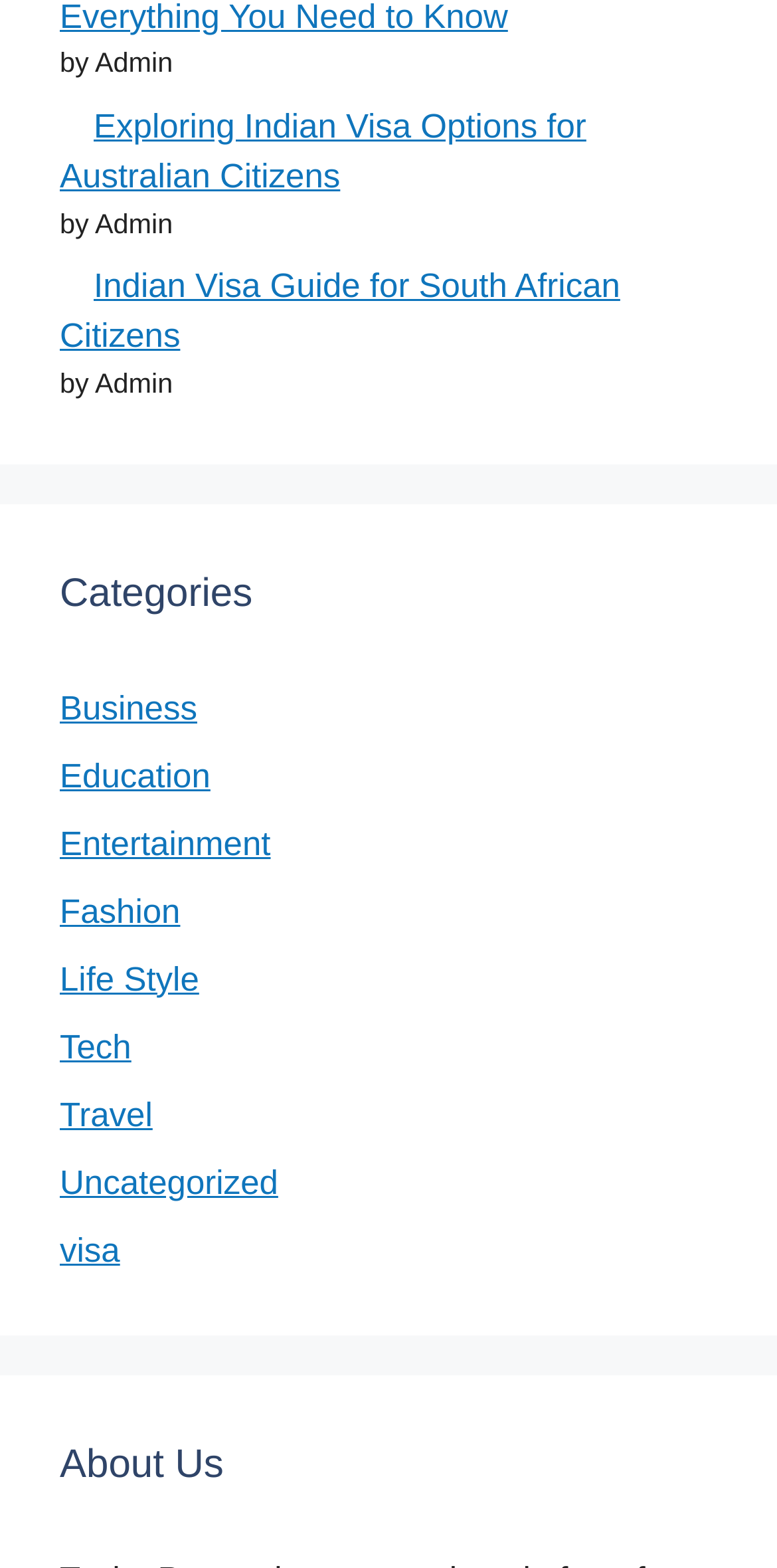Please find the bounding box coordinates in the format (top-left x, top-left y, bottom-right x, bottom-right y) for the given element description. Ensure the coordinates are floating point numbers between 0 and 1. Description: Education

[0.077, 0.483, 0.271, 0.507]